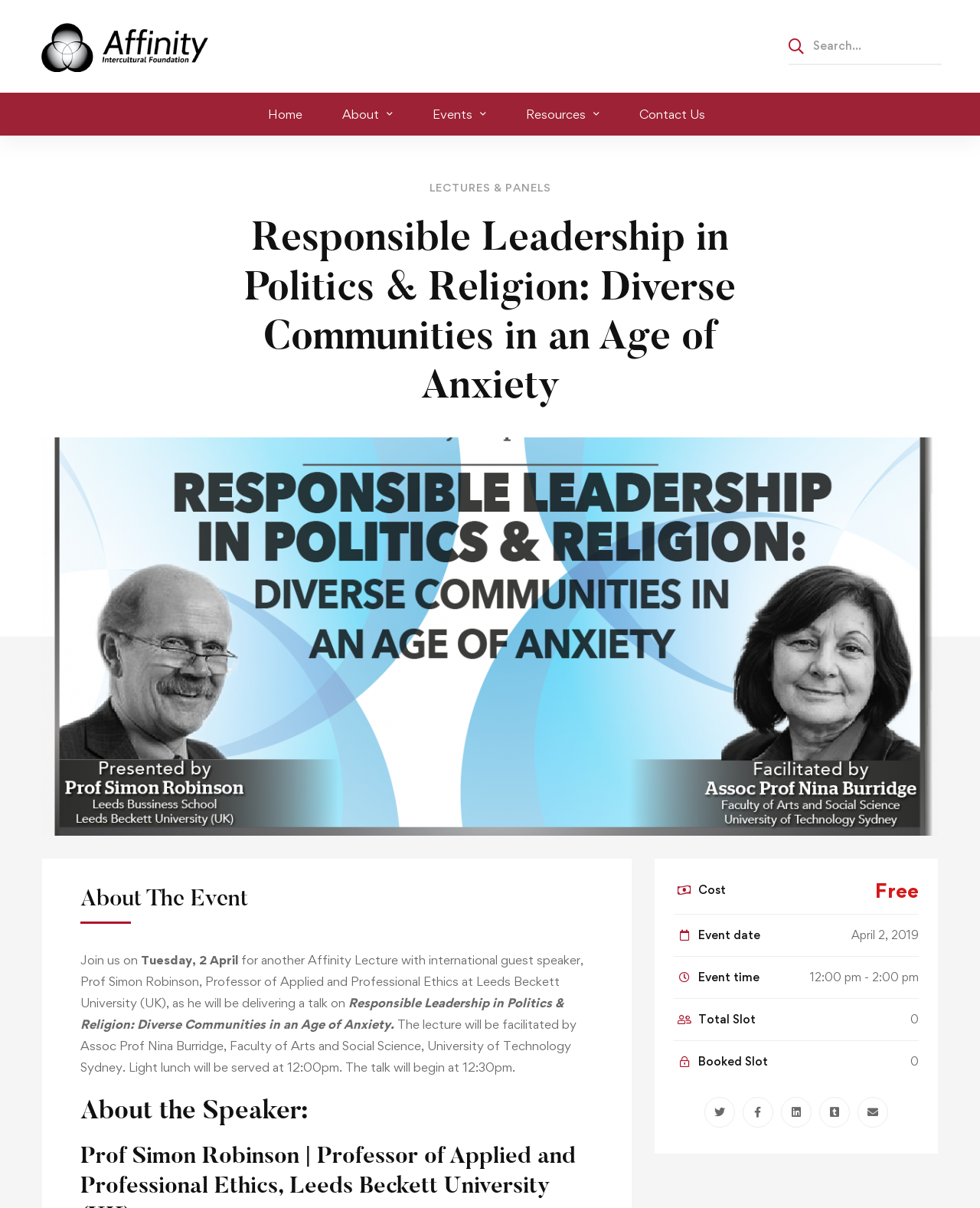Locate the coordinates of the bounding box for the clickable region that fulfills this instruction: "View Events".

[0.423, 0.077, 0.515, 0.112]